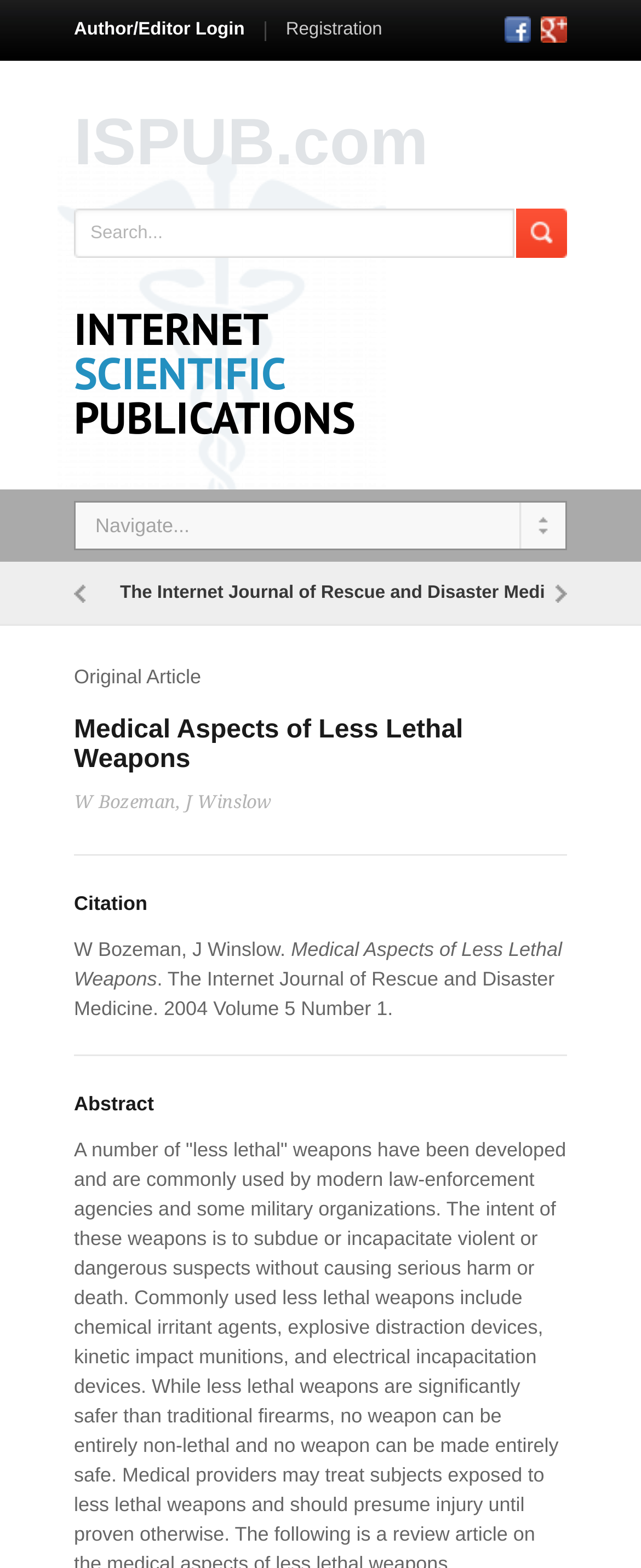Determine the bounding box coordinates of the clickable region to follow the instruction: "register for an account".

[0.446, 0.013, 0.596, 0.025]